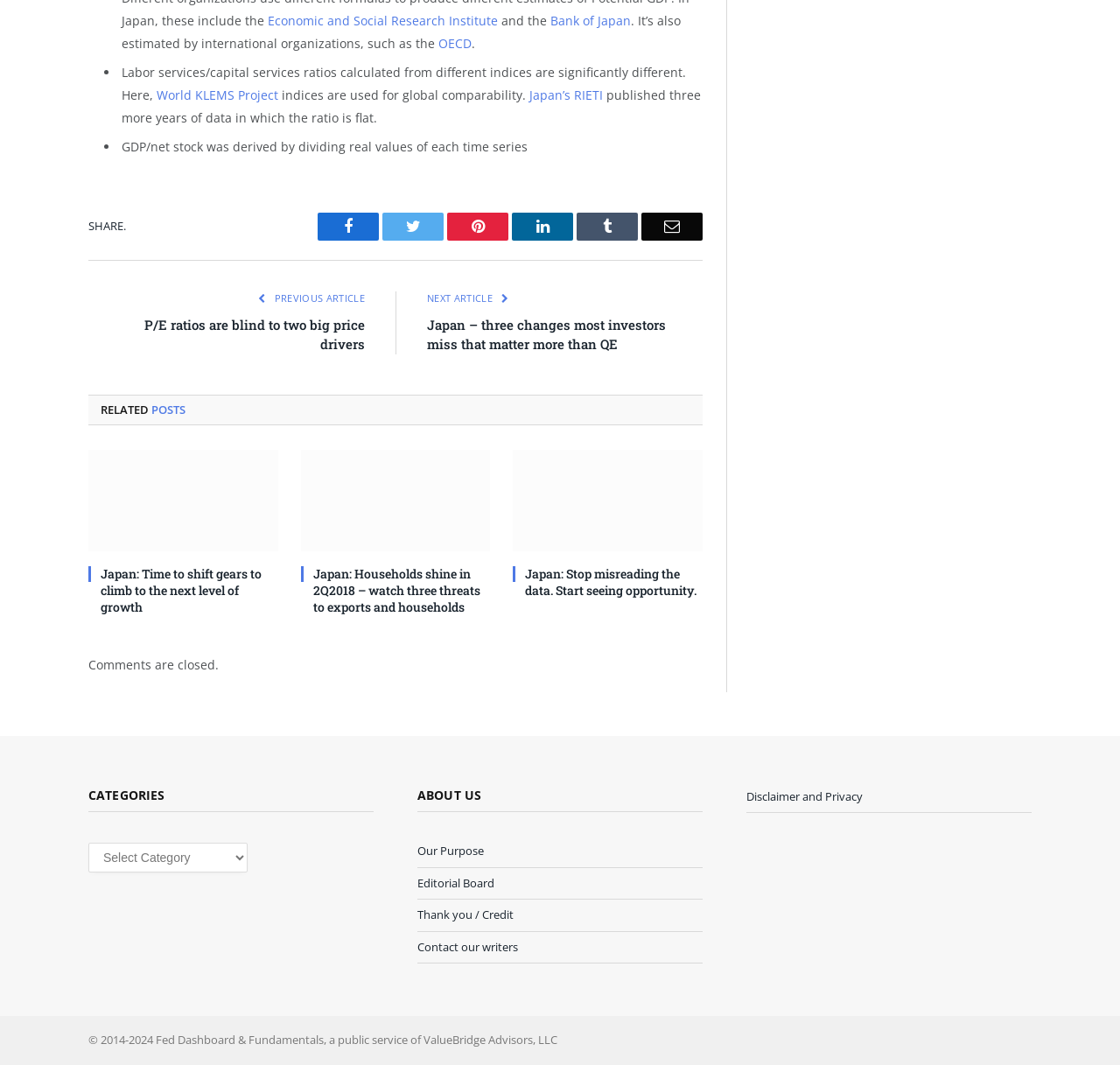Give the bounding box coordinates for the element described by: "Economic and Social Research Institute".

[0.239, 0.012, 0.445, 0.027]